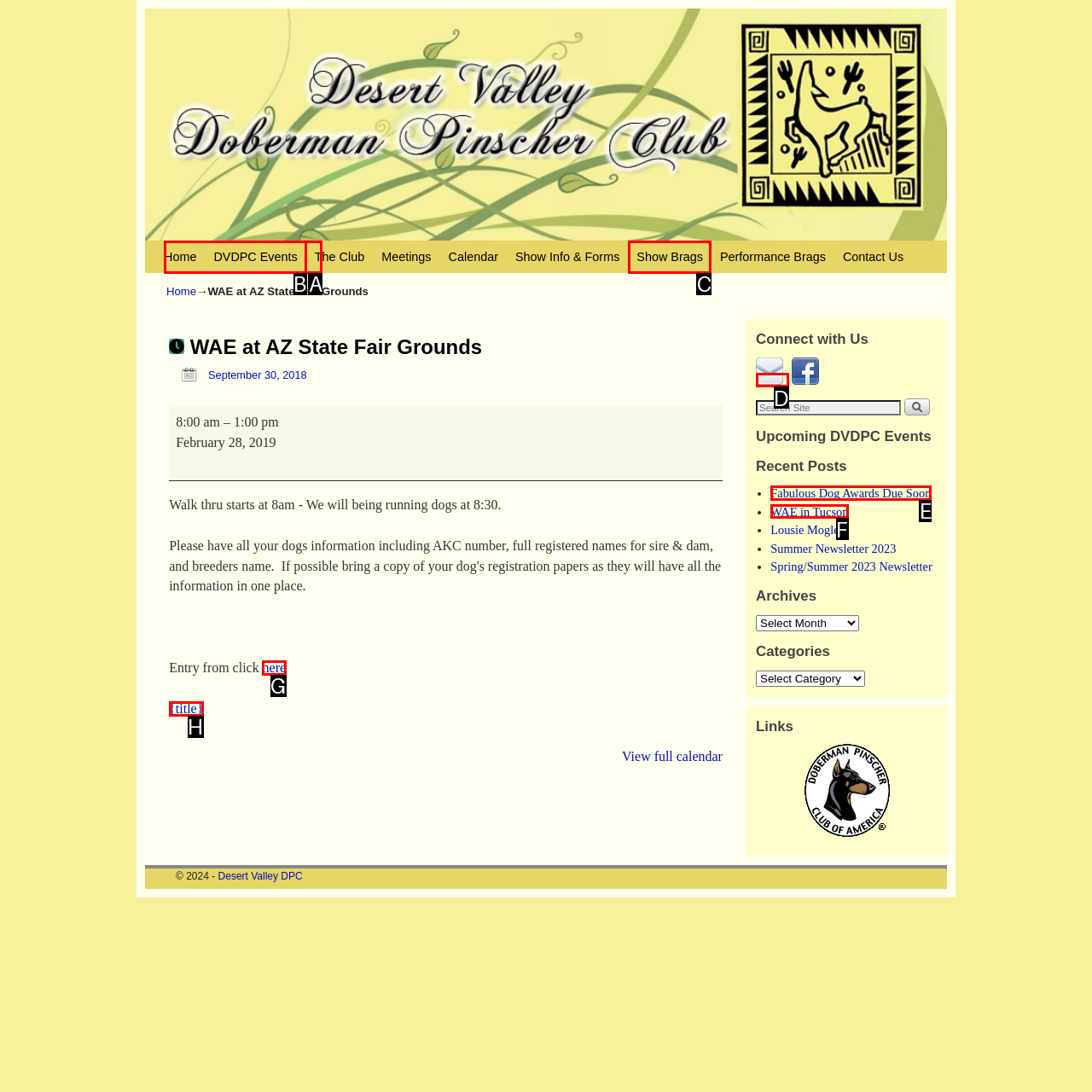Identify the letter of the UI element you need to select to accomplish the task: Read the 'Fabulous Dog Awards Due Soon' post.
Respond with the option's letter from the given choices directly.

E